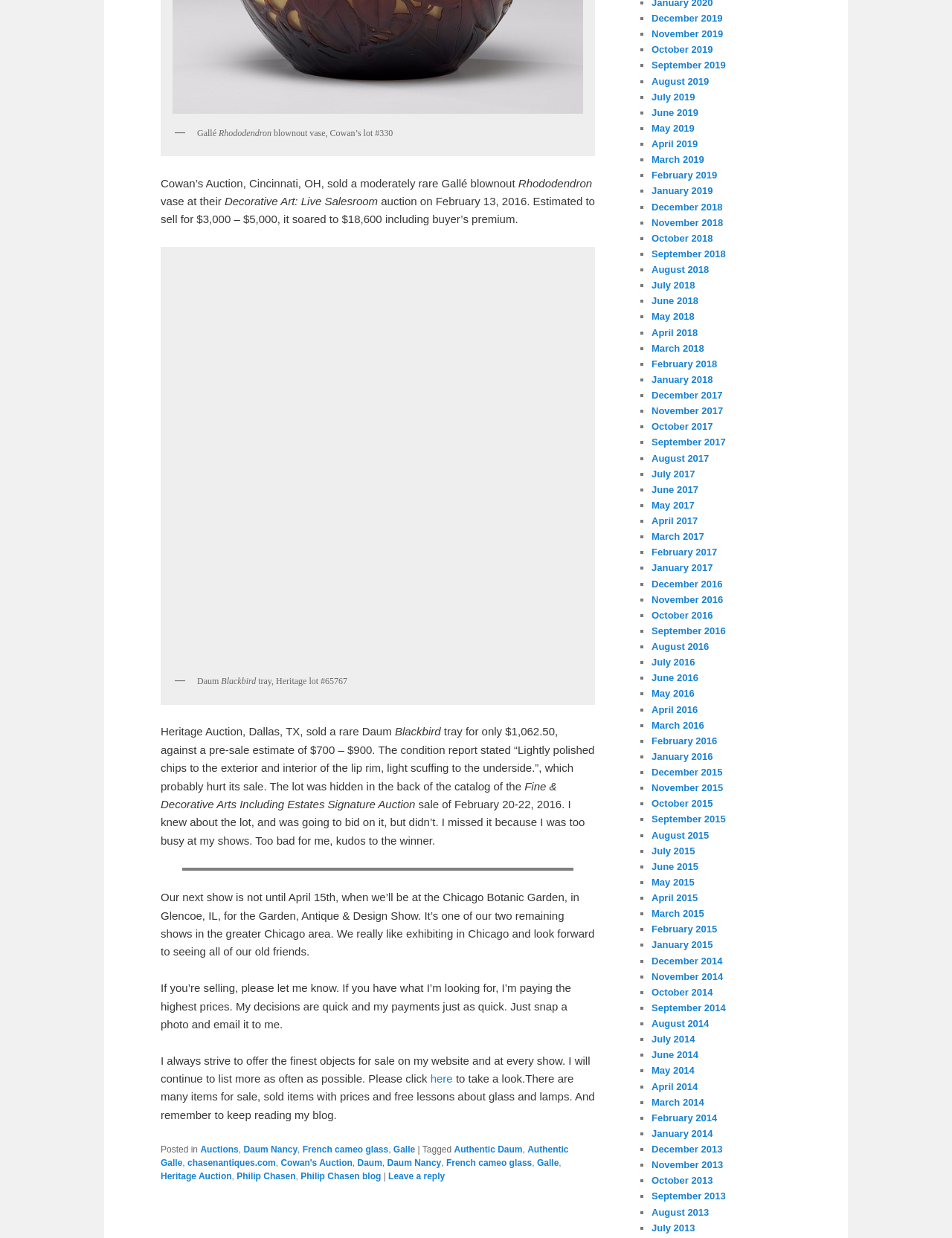What is the next show mentioned in the blog? Based on the image, give a response in one word or a short phrase.

Garden, Antique & Design Show